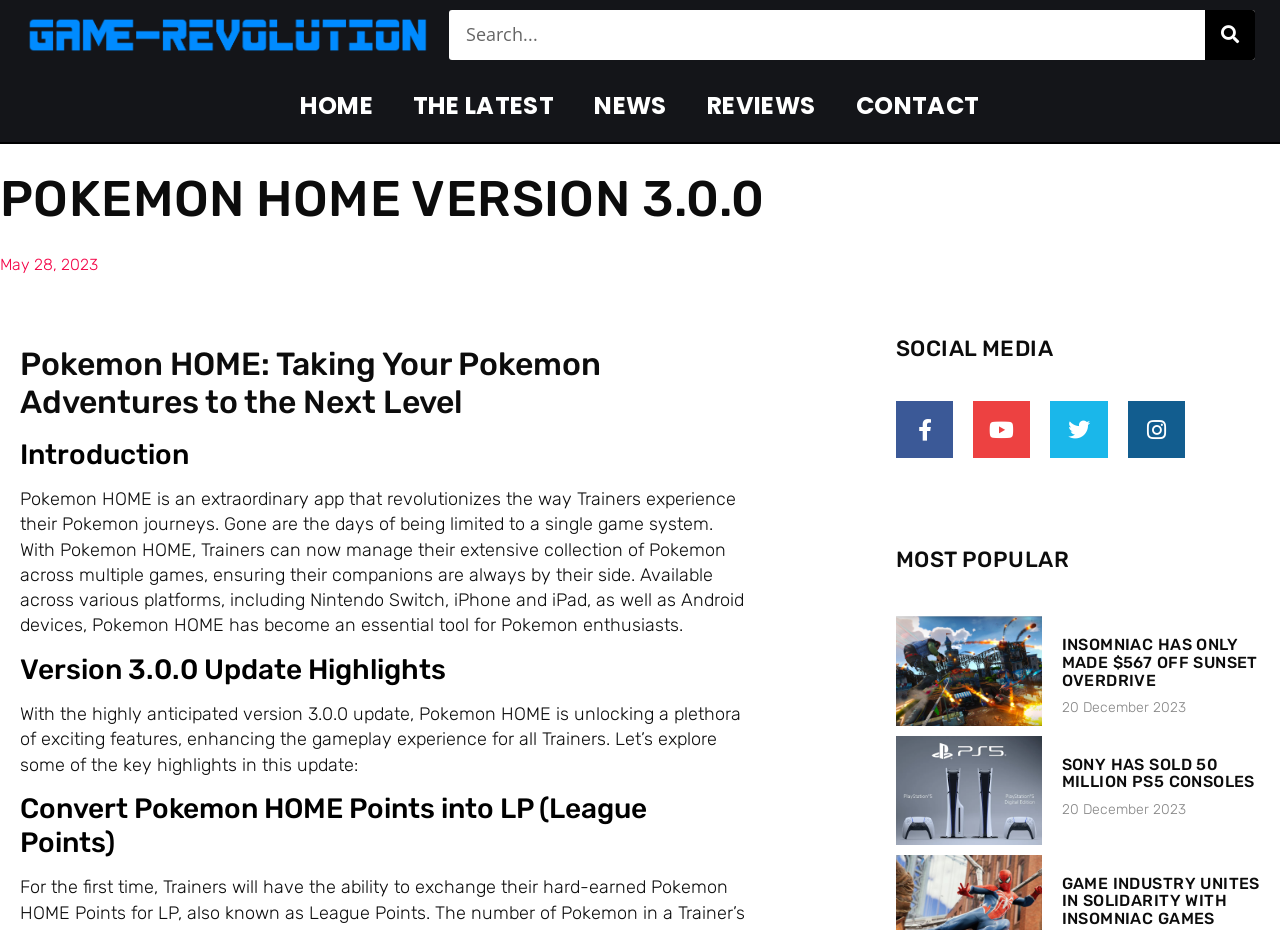Determine the bounding box coordinates for the HTML element described here: "Ok".

None